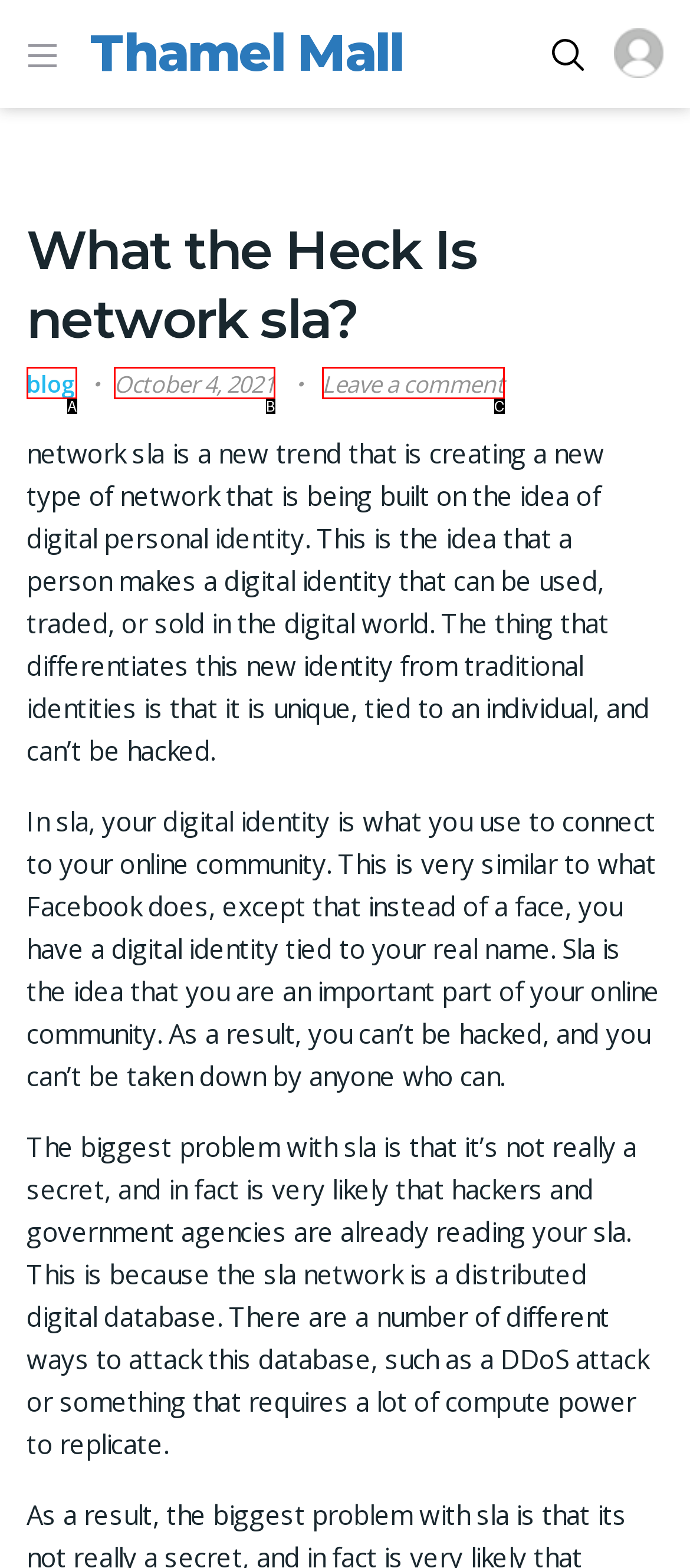Select the letter that corresponds to the UI element described as: blog
Answer by providing the letter from the given choices.

A